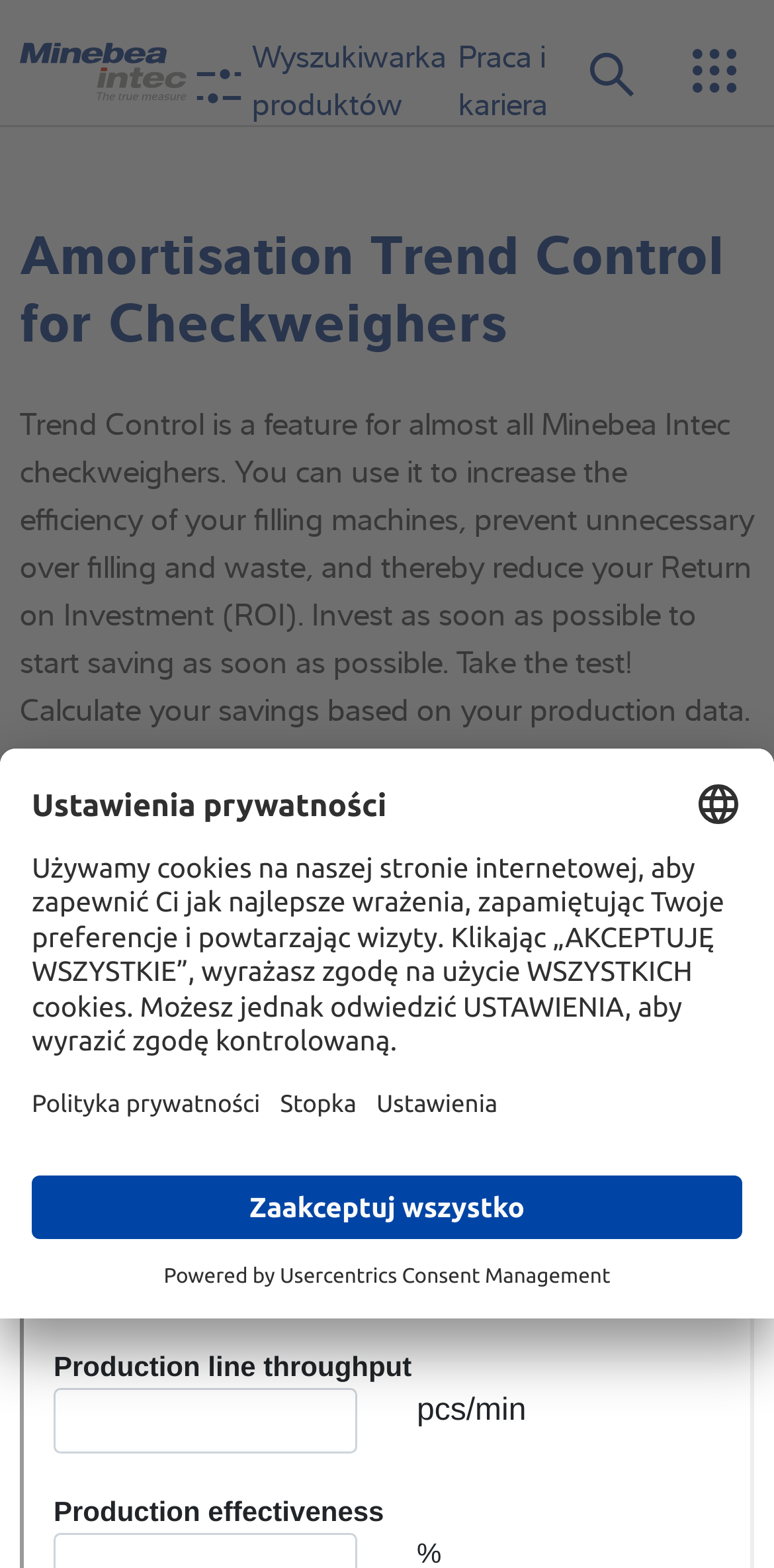Locate the bounding box coordinates of the area where you should click to accomplish the instruction: "Show local version of this site".

[0.254, 0.0, 0.787, 0.047]